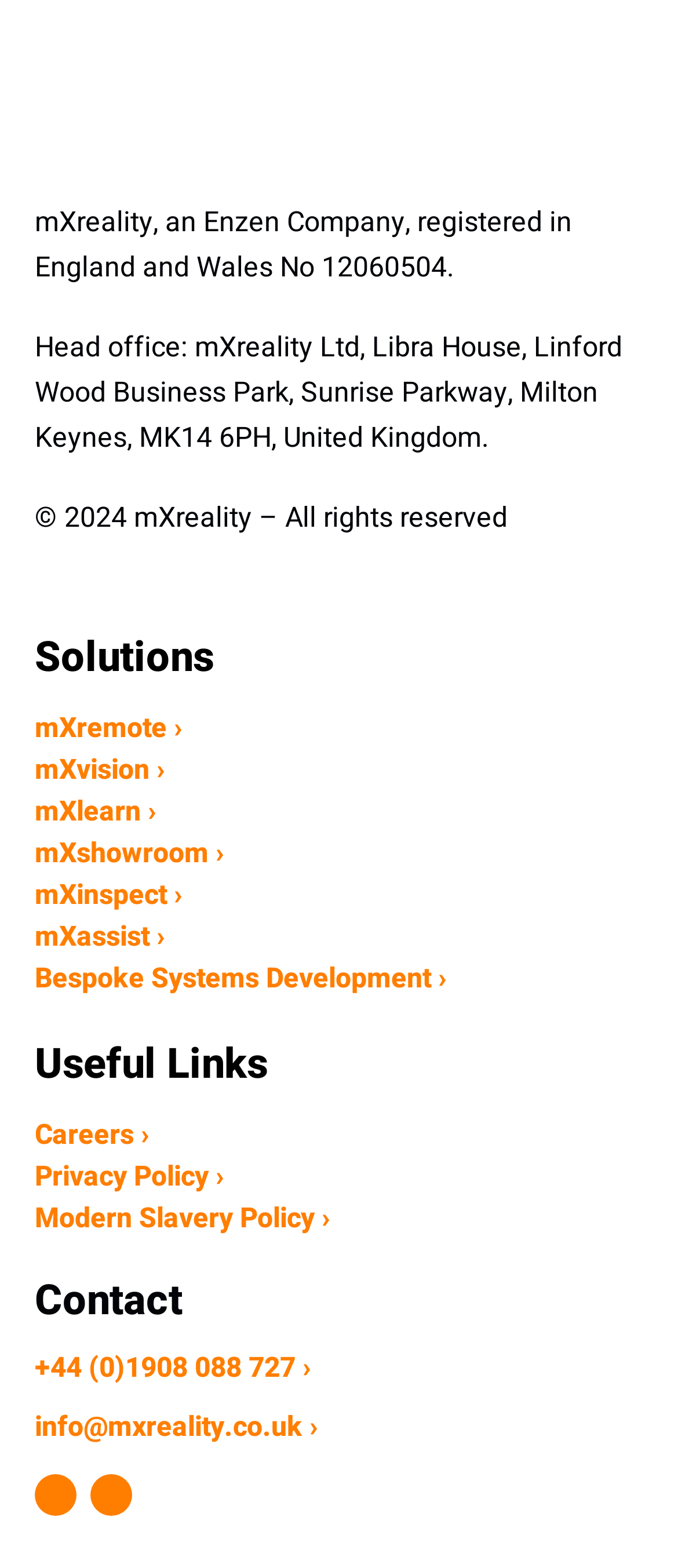Find and provide the bounding box coordinates for the UI element described with: "Bespoke Systems Development ›".

[0.051, 0.611, 0.659, 0.638]